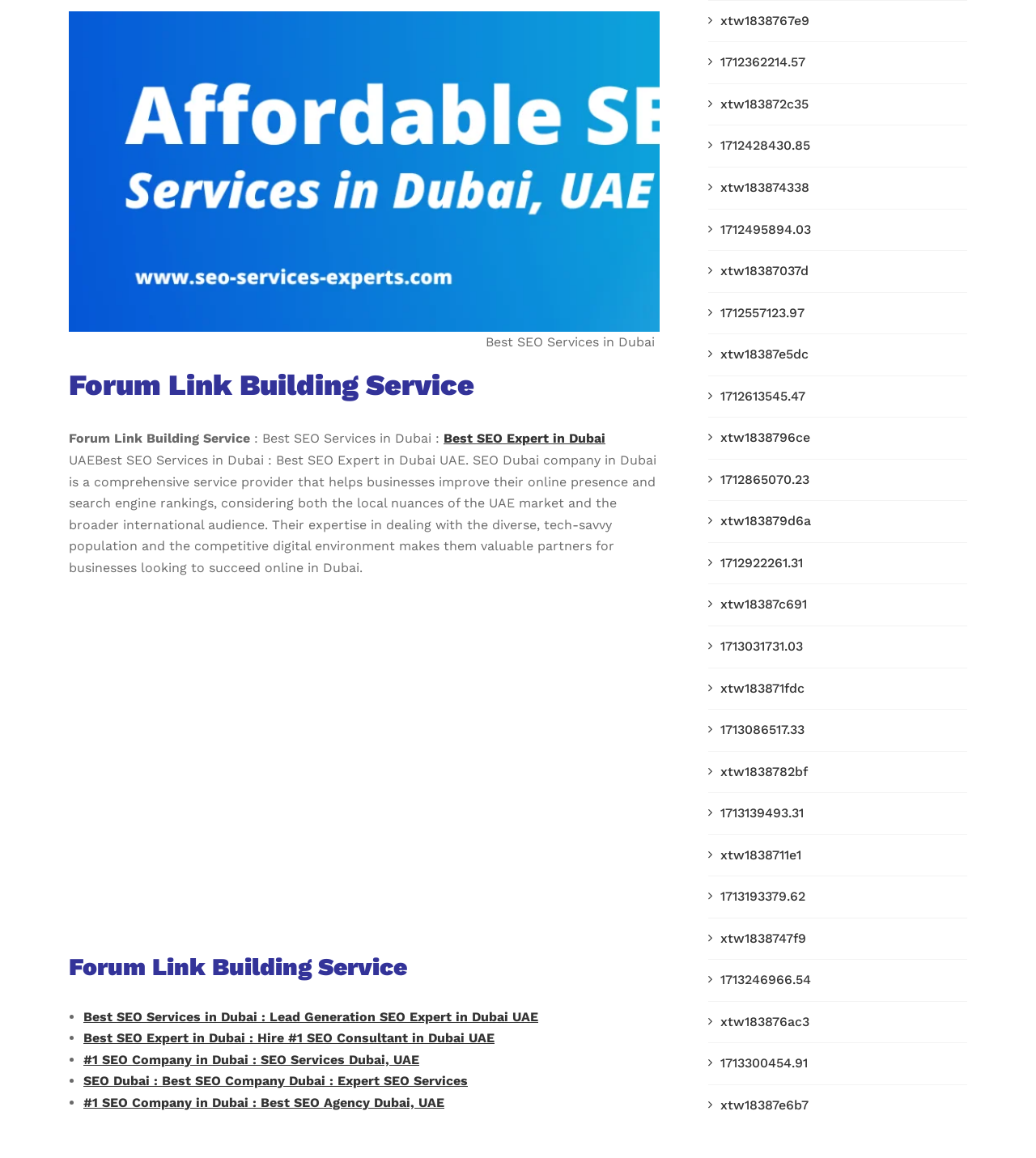What is the location of the company?
Carefully analyze the image and provide a thorough answer to the question.

The company's location is mentioned multiple times on the webpage, specifically in the descriptions and link texts, indicating that it is based in Dubai, UAE.